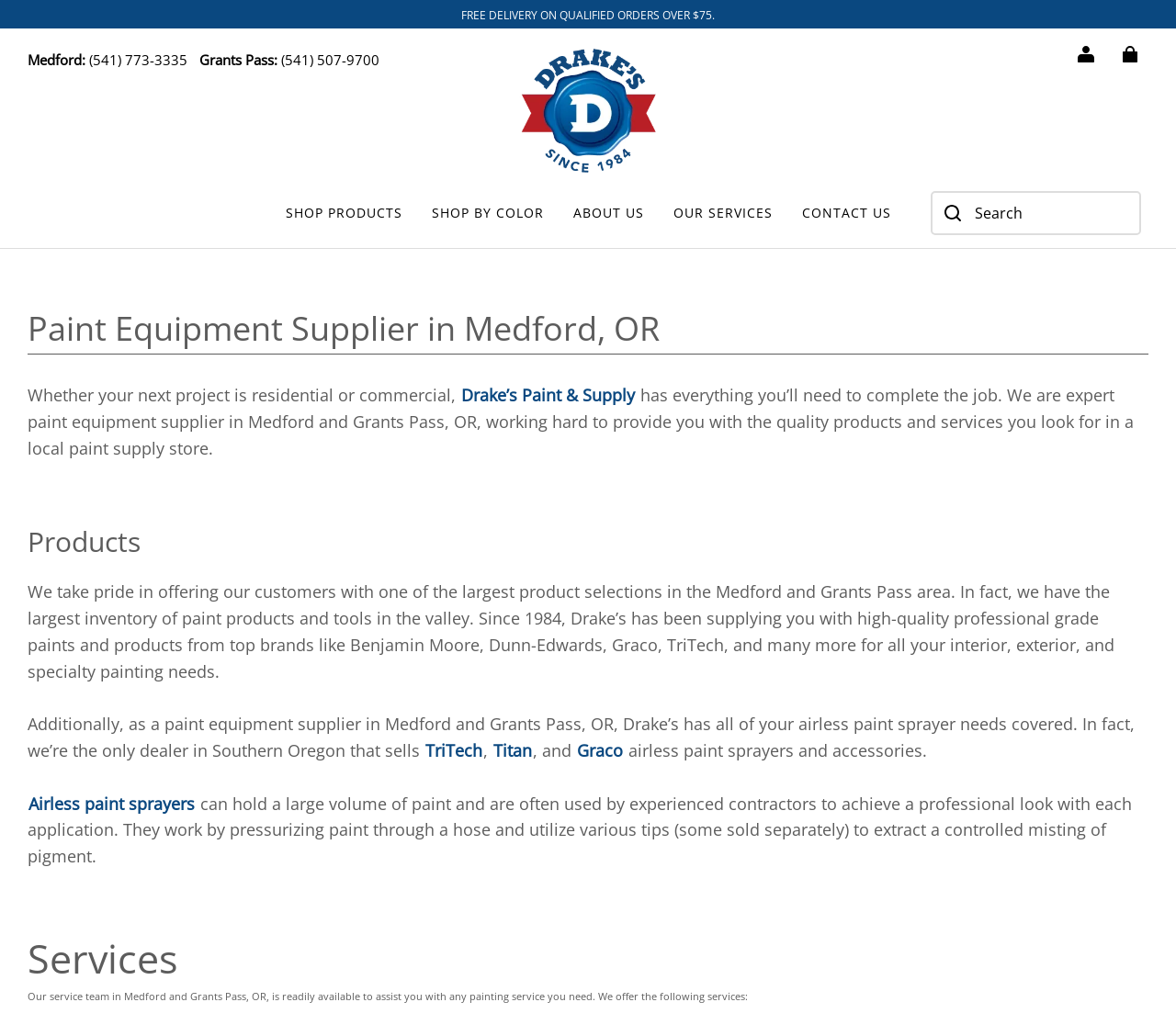Identify the bounding box coordinates for the element you need to click to achieve the following task: "Contact Drake's Paint & Supply". Provide the bounding box coordinates as four float numbers between 0 and 1, in the form [left, top, right, bottom].

[0.682, 0.185, 0.757, 0.226]